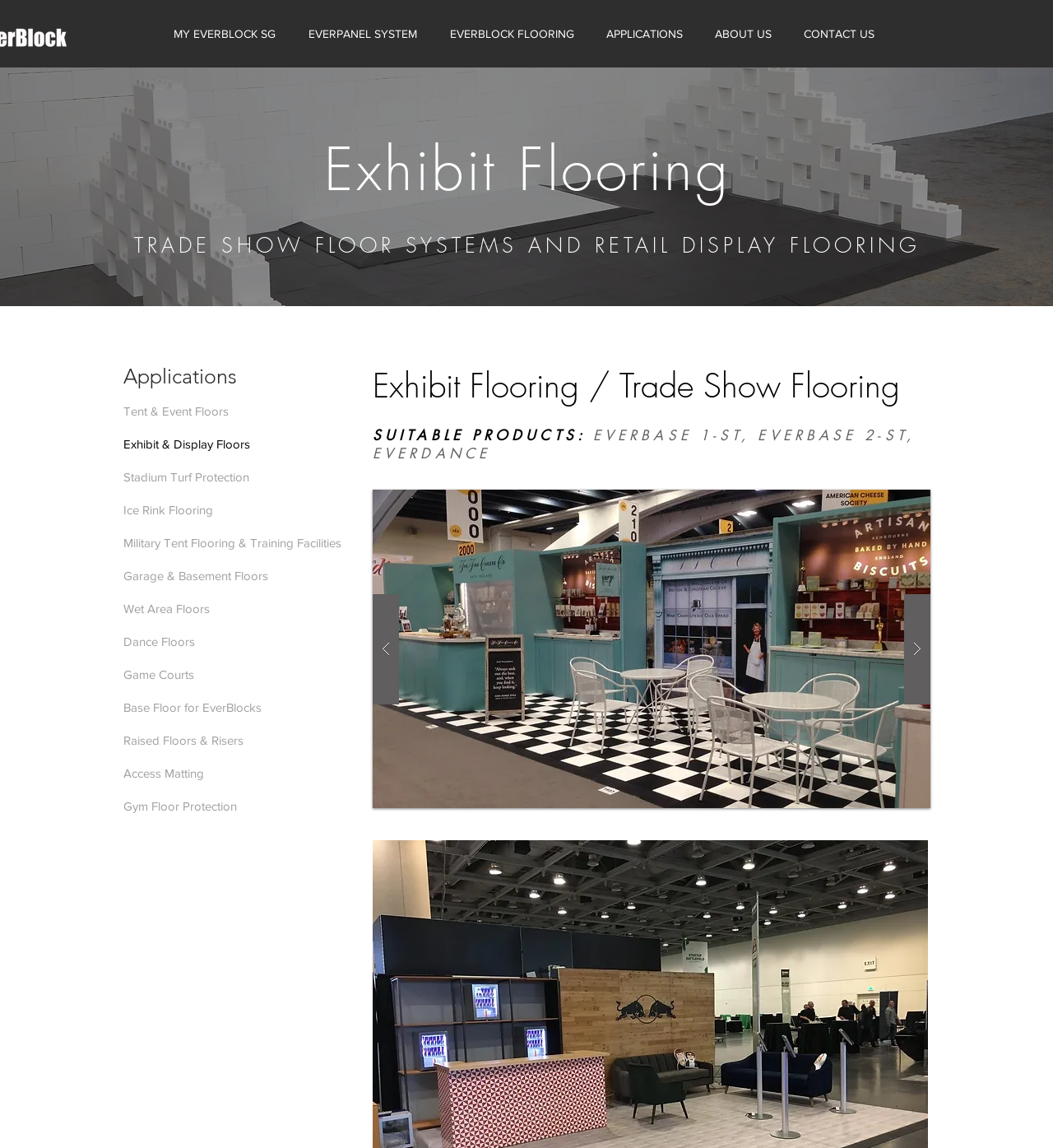Find the bounding box coordinates of the element I should click to carry out the following instruction: "Navigate to the next slide".

[0.859, 0.517, 0.884, 0.613]